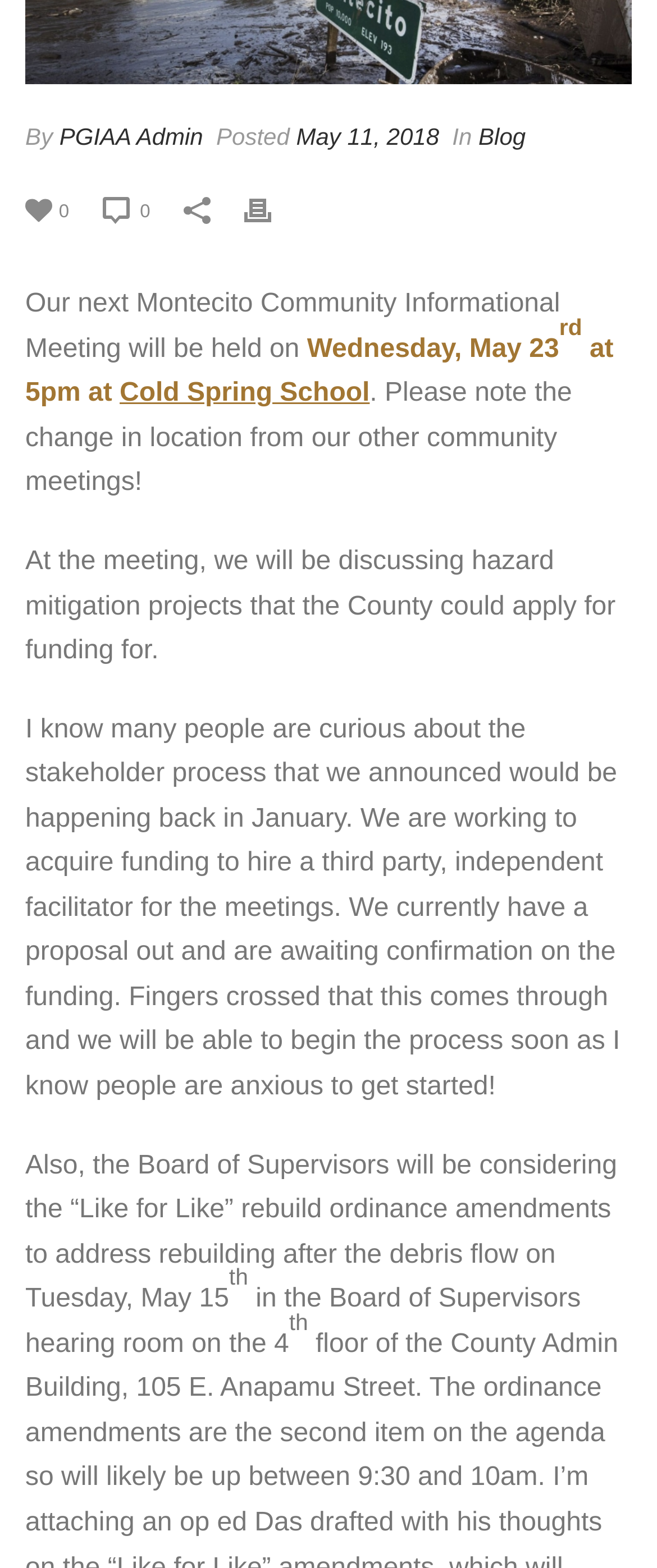Identify the bounding box coordinates for the UI element described as: "Schedule Repair". The coordinates should be provided as four floats between 0 and 1: [left, top, right, bottom].

None